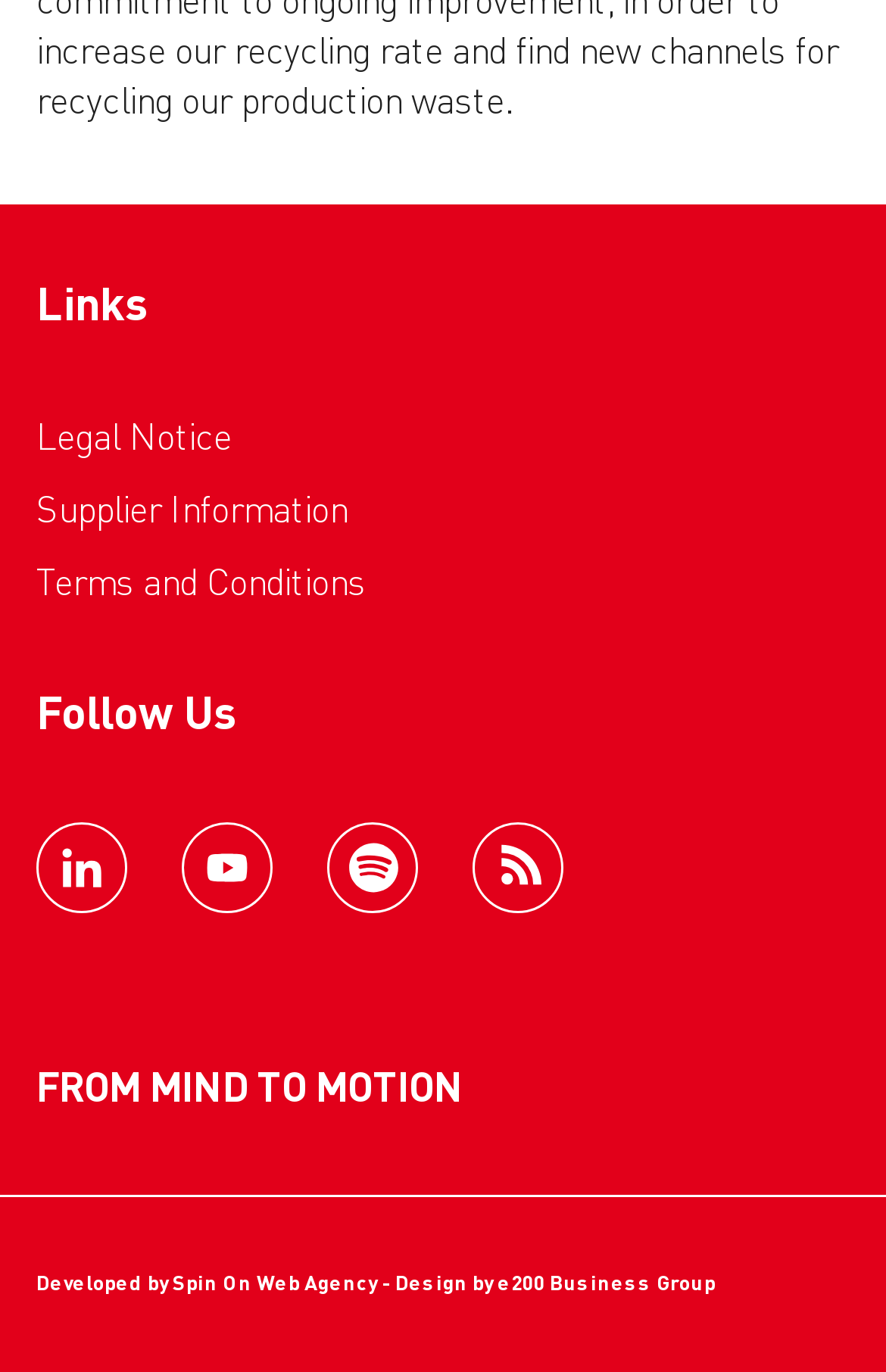Find the bounding box coordinates for the HTML element described in this sentence: "Supplier Information". Provide the coordinates as four float numbers between 0 and 1, in the format [left, top, right, bottom].

[0.041, 0.361, 0.392, 0.387]